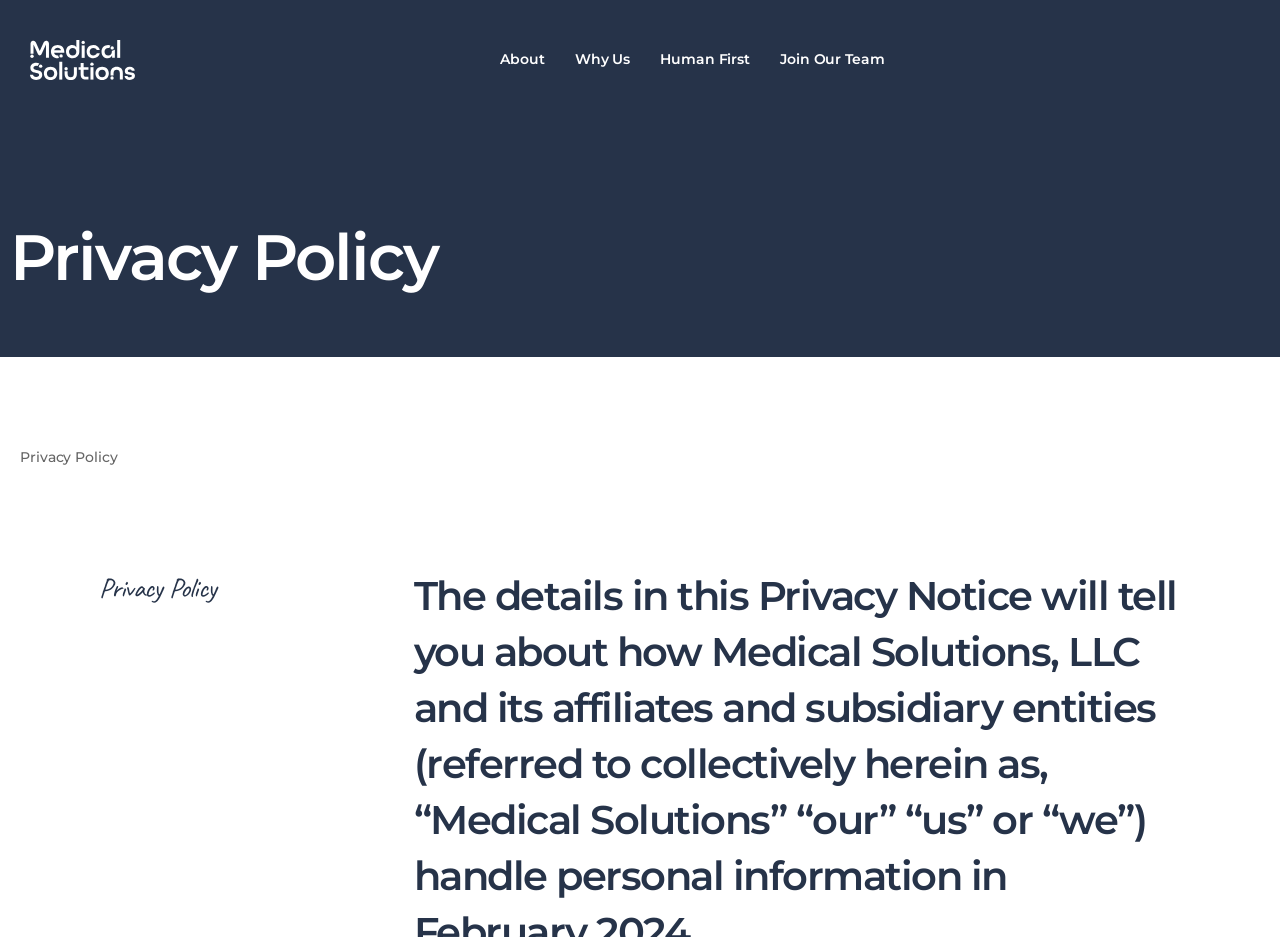What is the position of the 'About' link?
From the image, respond using a single word or phrase.

Top-left